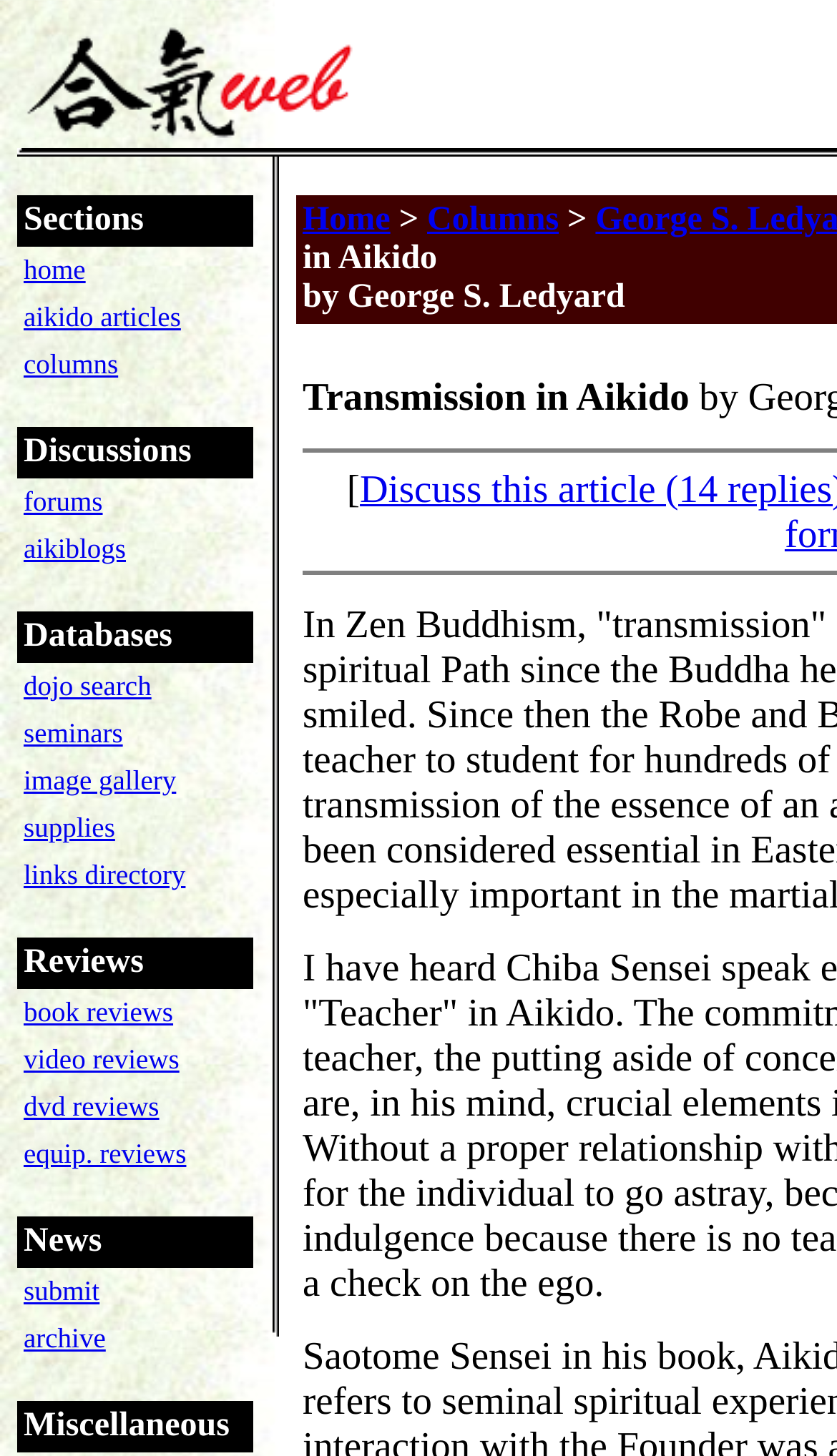Using the provided element description "dojo search", determine the bounding box coordinates of the UI element.

[0.028, 0.46, 0.181, 0.482]